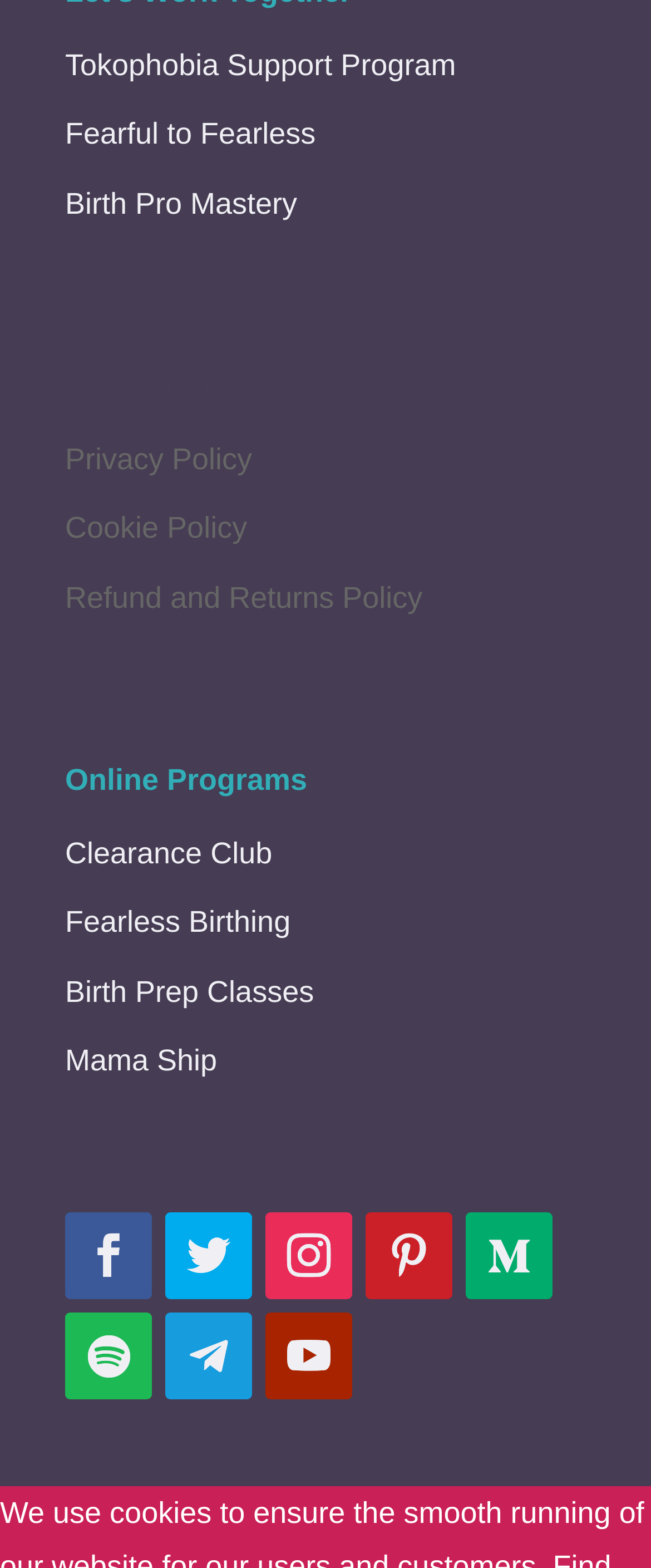Provide a brief response to the question below using a single word or phrase: 
How many policy links are there?

3